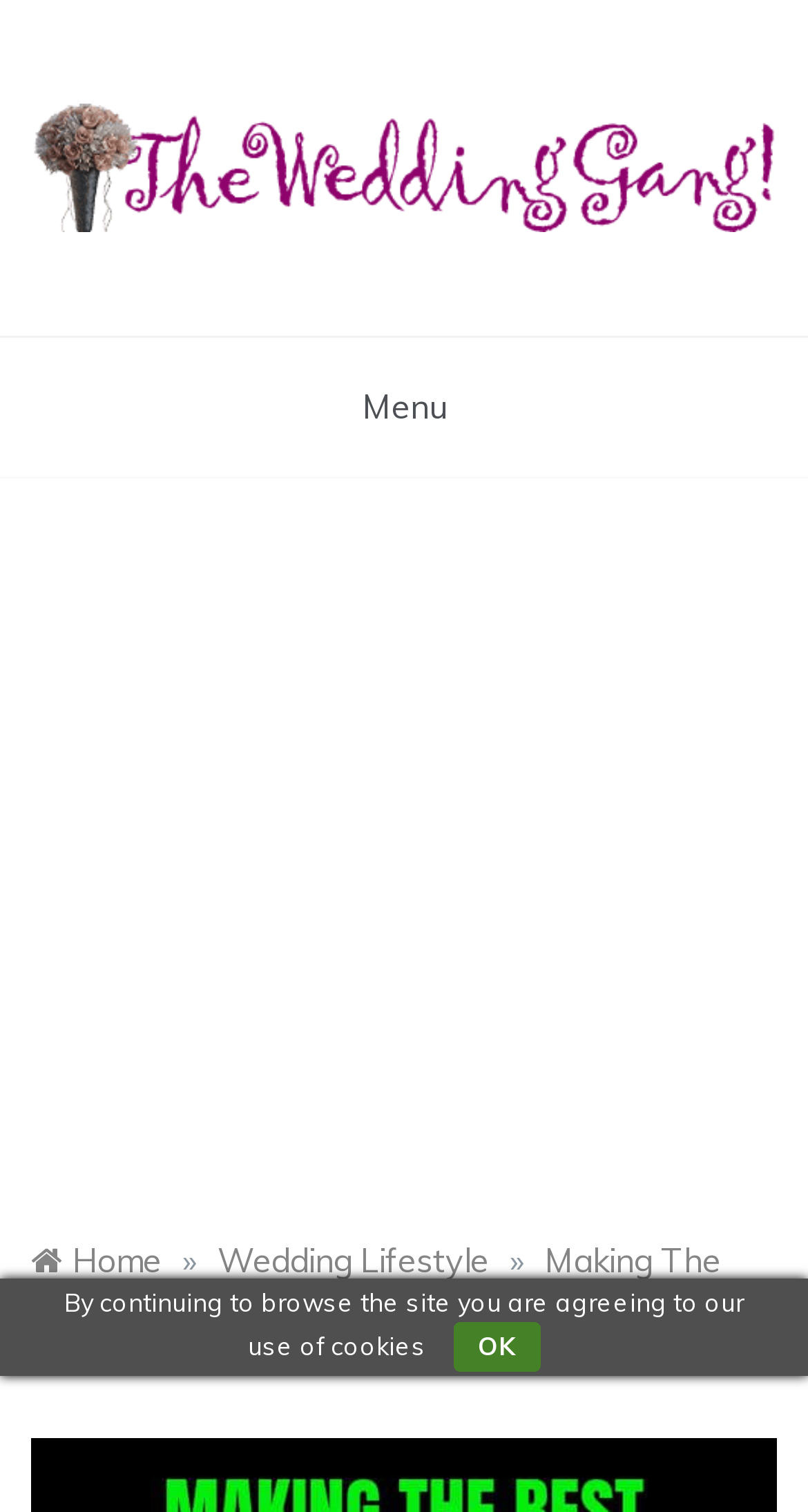Provide an in-depth description of the elements and layout of the webpage.

The webpage appears to be a blog or article page focused on wedding photography, specifically discussing how to make the best digital wedding photographs even better. 

At the top left of the page, there is a logo and a link to "Wedding Gang", which is also the title of the webpage. Below the logo, there is a heading with the same text, "Wedding Gang". 

To the right of the logo, there is a "Menu" button. 

The main content of the page is an iframe that takes up most of the page, which is an advertisement. 

Above the advertisement, there is a navigation bar with breadcrumbs, which includes links to "Home", "Wedding Lifestyle", and the current page, "Making The Best Digital Wedding Photographs Even Better". 

At the bottom of the page, there is a notification about the use of cookies, with an "OK" button to agree to the terms.